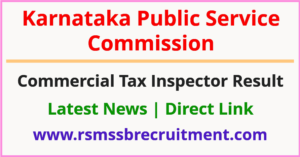Give a short answer to this question using one word or a phrase:
What is the subject matter of the image?

Commercial Tax Inspector Result